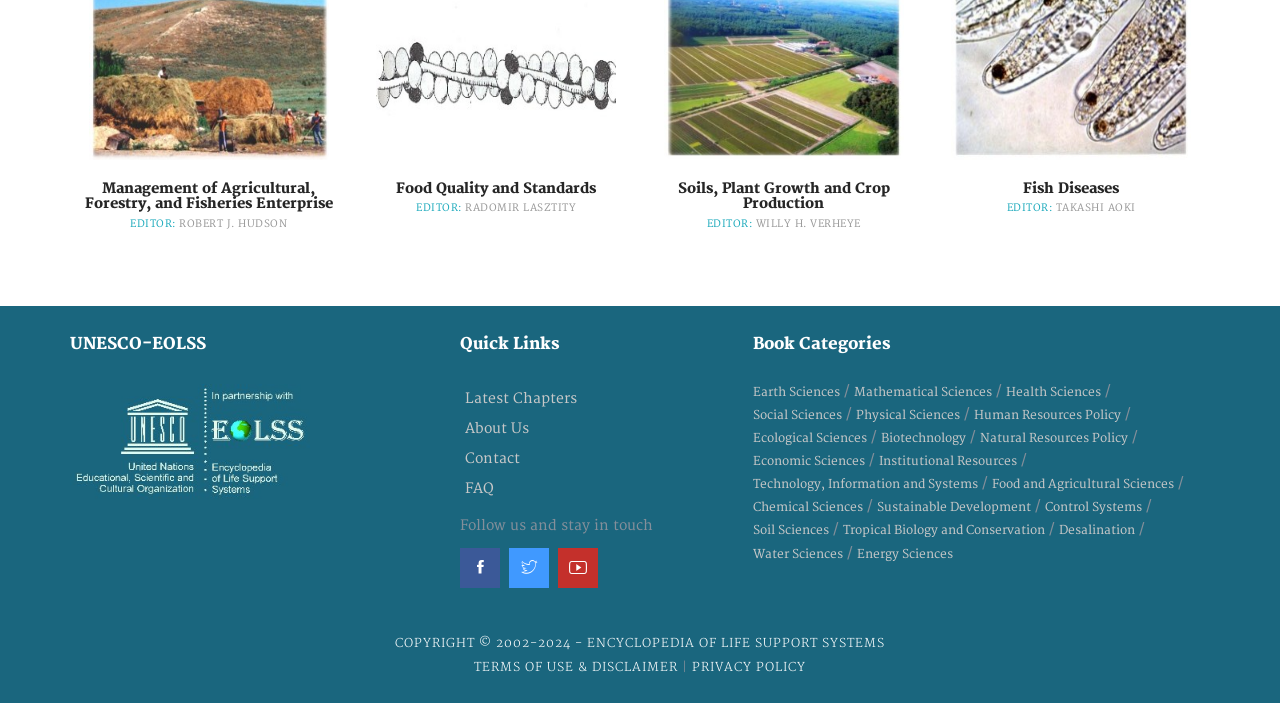Determine the bounding box coordinates of the clickable element to complete this instruction: "Browse 'Food Quality and Standards'". Provide the coordinates in the format of four float numbers between 0 and 1, [left, top, right, bottom].

[0.294, 0.086, 0.481, 0.111]